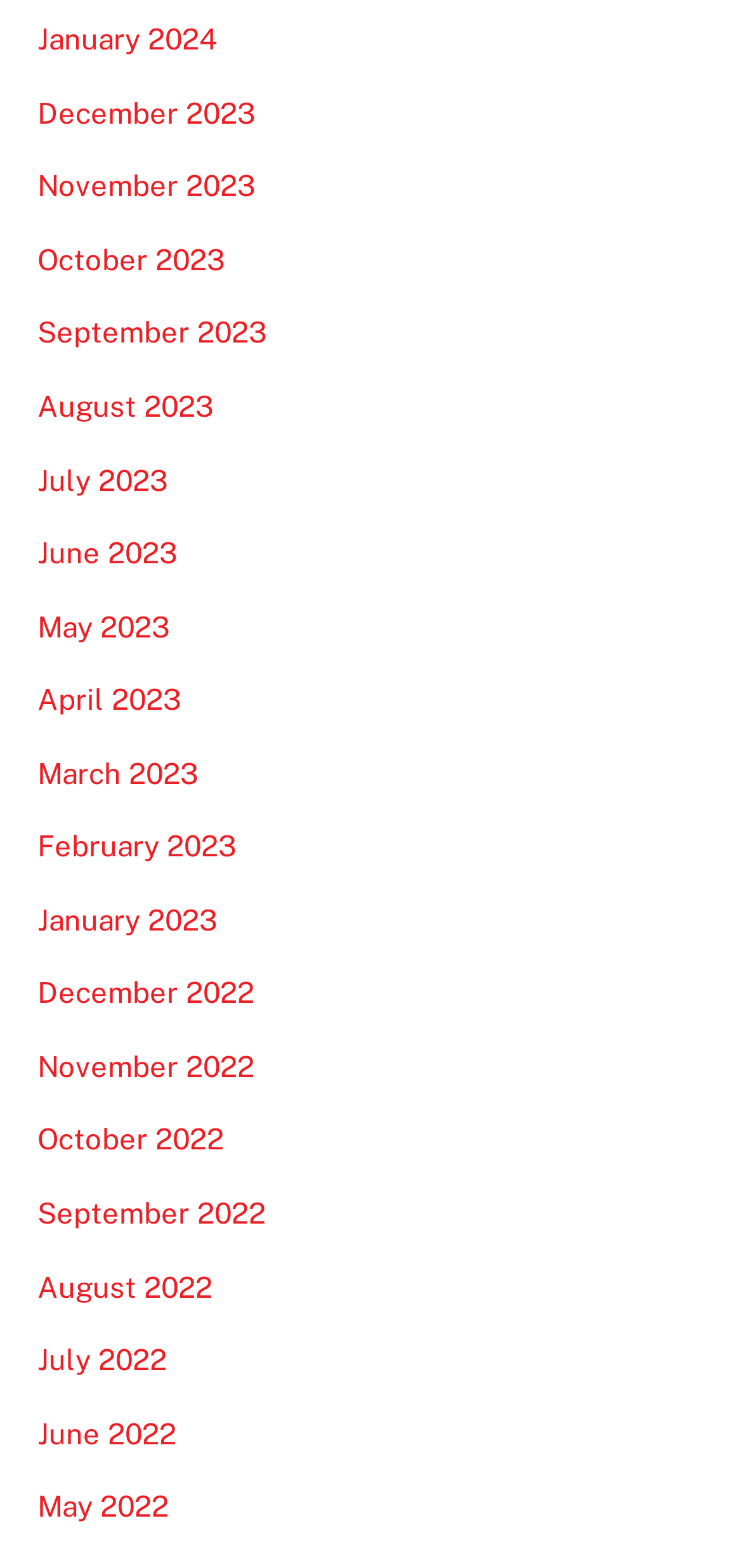Please give a succinct answer using a single word or phrase:
How many links are there in total?

24